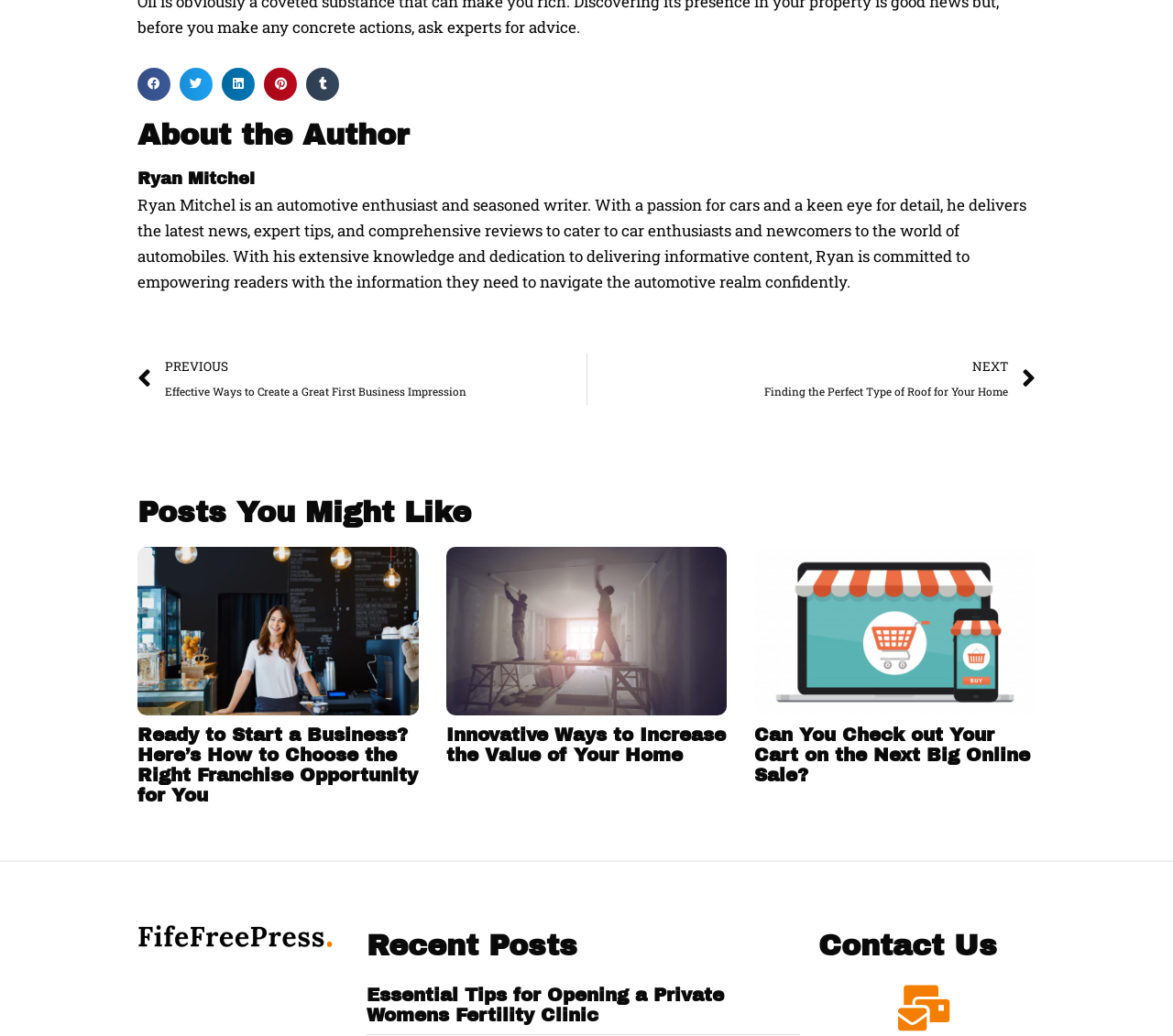Please identify the bounding box coordinates of the clickable region that I should interact with to perform the following instruction: "Click RESOURCES". The coordinates should be expressed as four float numbers between 0 and 1, i.e., [left, top, right, bottom].

None